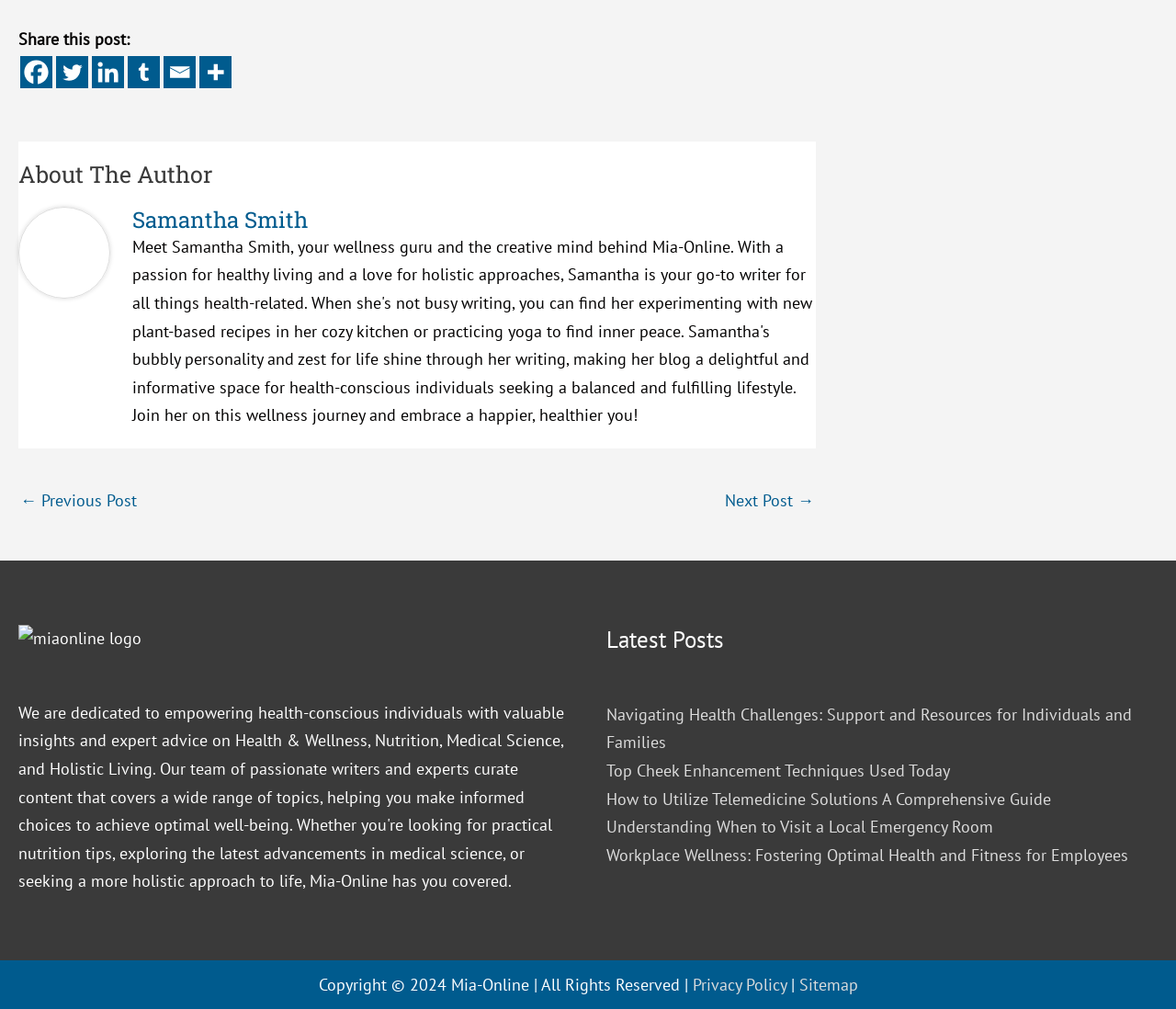Give a one-word or one-phrase response to the question: 
What is the author's name?

Samantha Smith